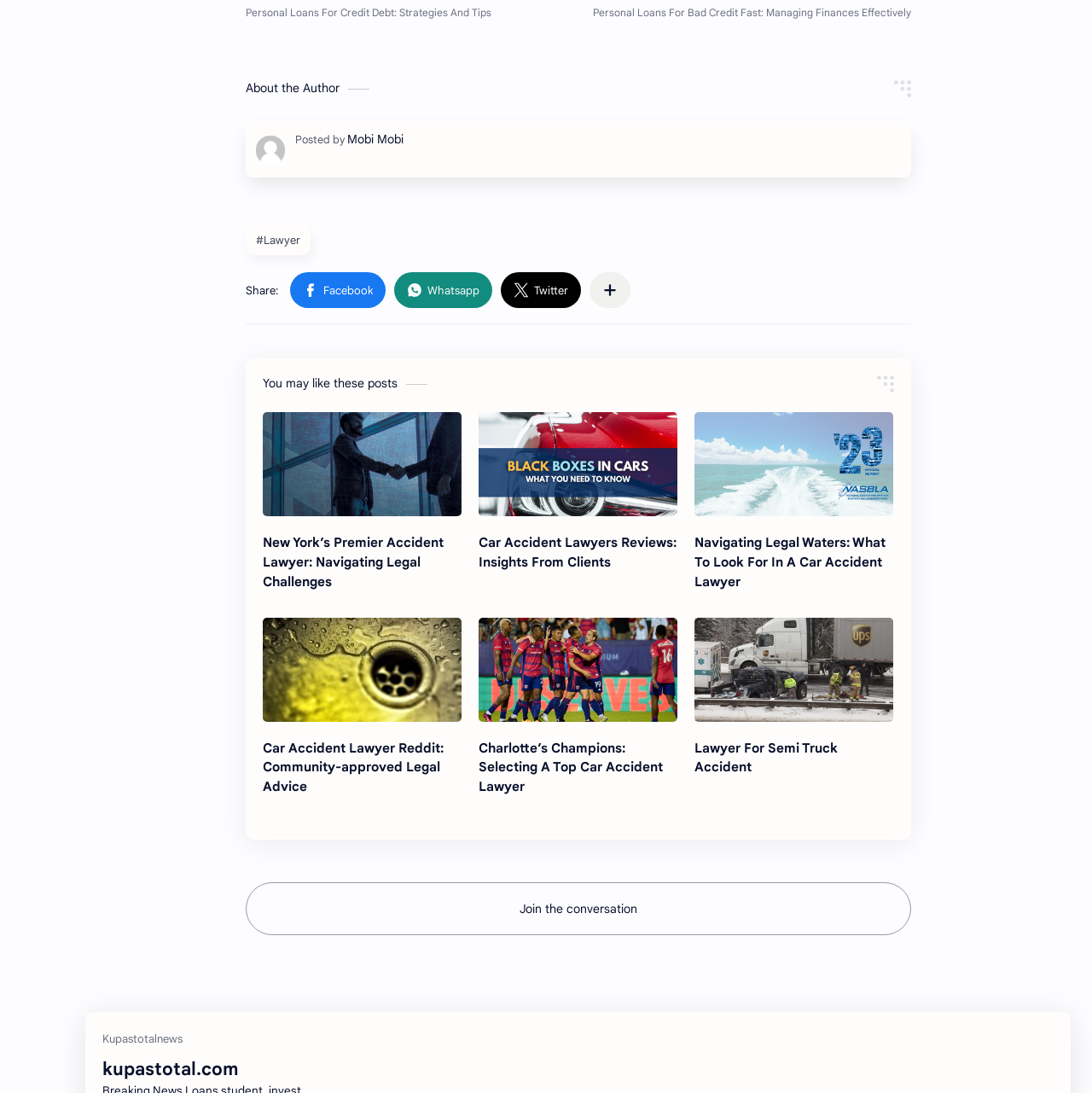Locate the bounding box coordinates of the clickable region necessary to complete the following instruction: "Click the Facebook button". Provide the coordinates in the format of four float numbers between 0 and 1, i.e., [left, top, right, bottom].

[0.265, 0.249, 0.353, 0.282]